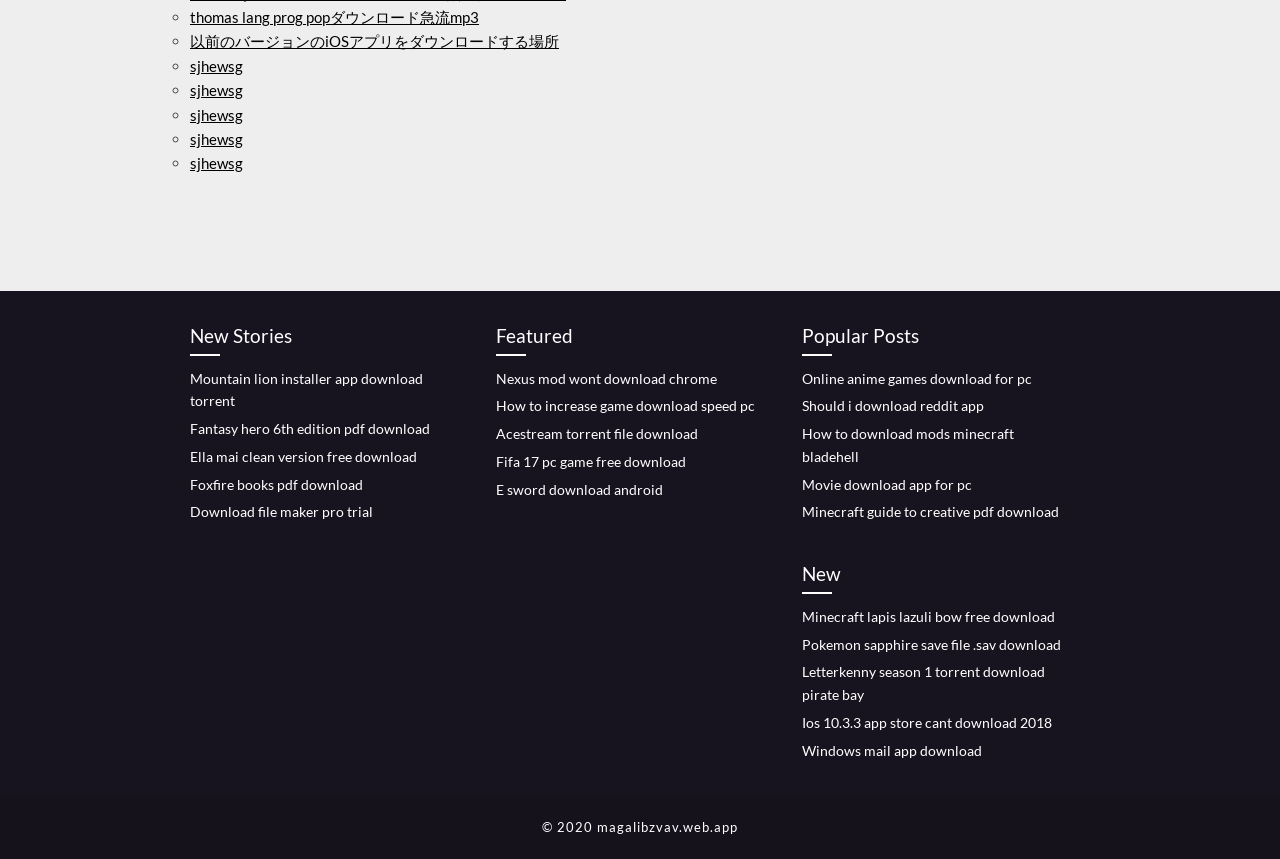Please identify the coordinates of the bounding box for the clickable region that will accomplish this instruction: "download Fantasy hero 6th edition pdf".

[0.148, 0.489, 0.336, 0.509]